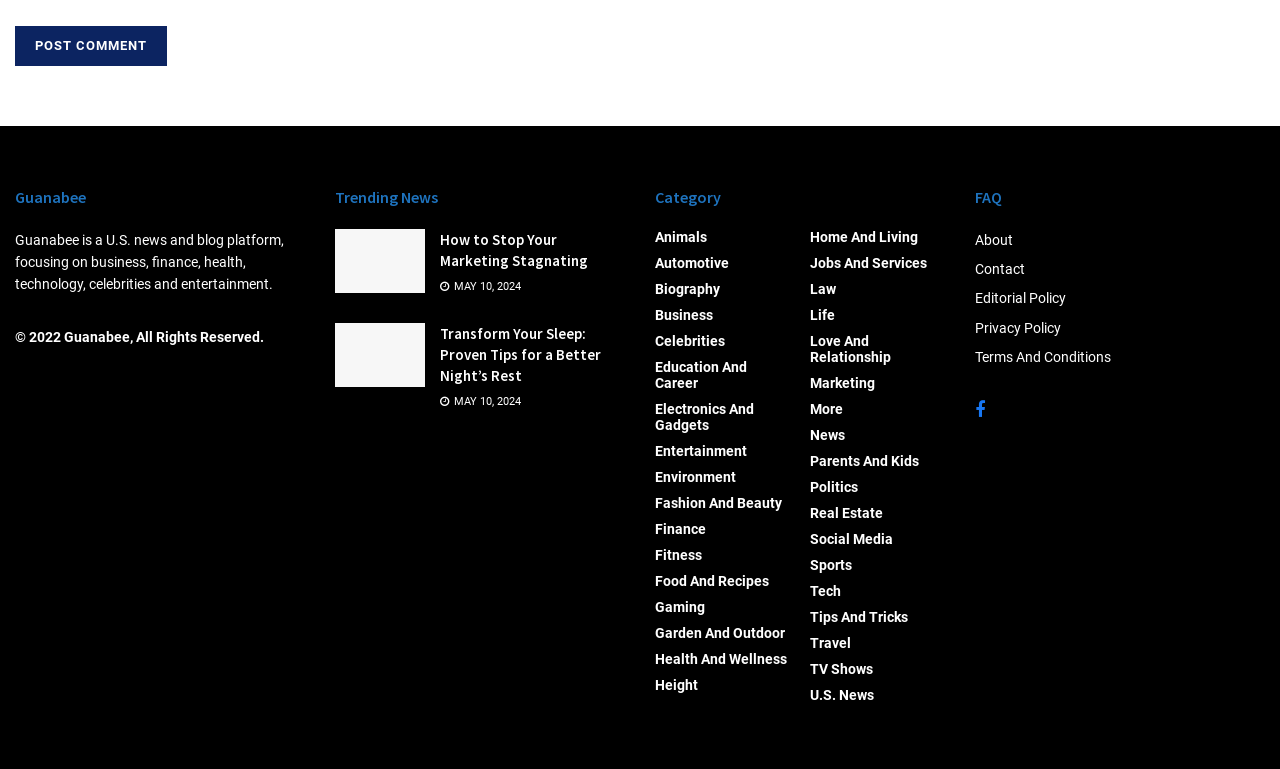With reference to the screenshot, provide a detailed response to the question below:
How many categories are available on the webpage?

The number of categories can be determined by counting the number of link elements under the 'Category' heading, which are 26 in total.